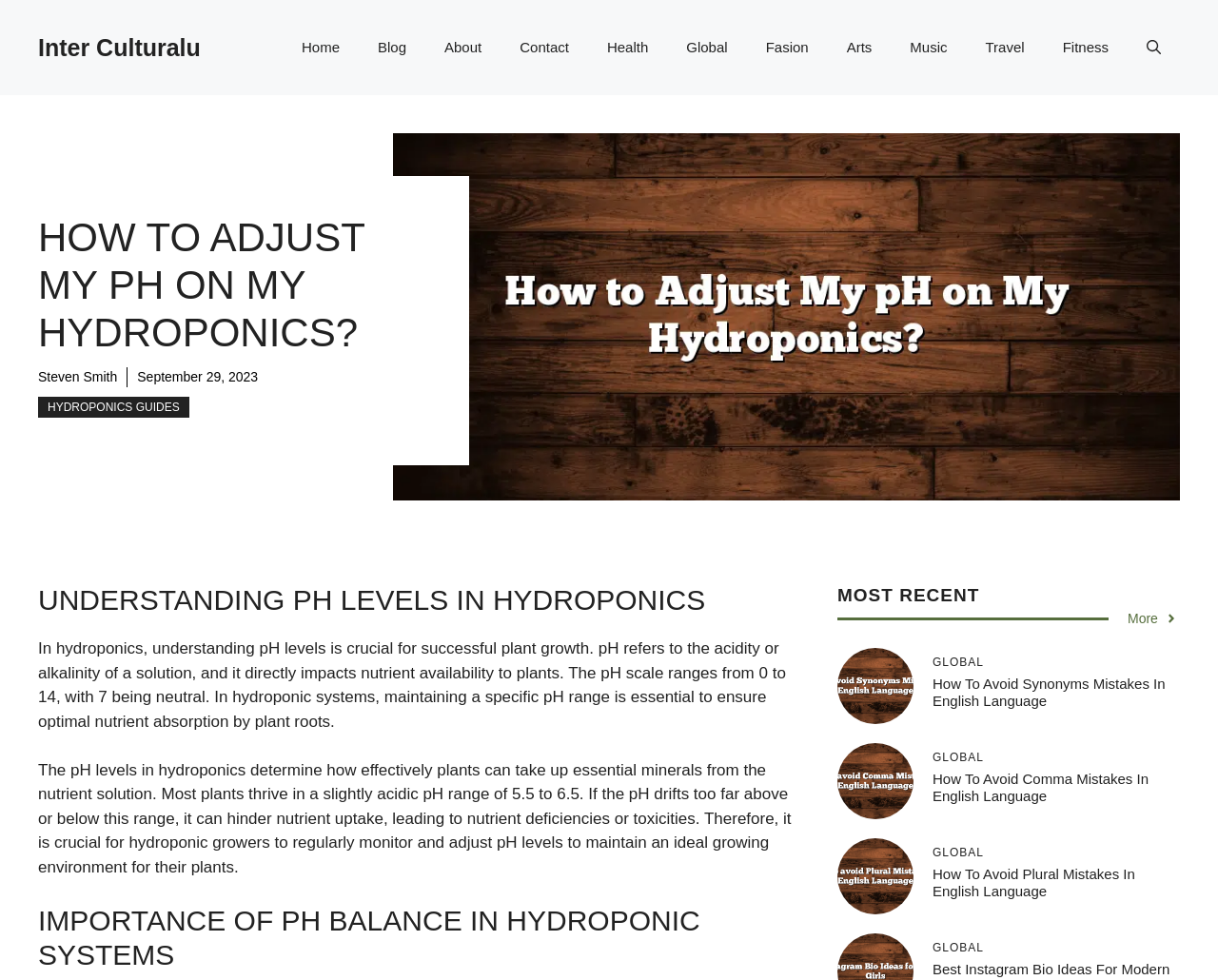What is the topic of the article?
Please provide a comprehensive answer based on the visual information in the image.

The topic of the article can be determined by reading the main heading 'HOW TO ADJUST MY PH ON MY HYDROPONICS?' which indicates that the article is about adjusting pH levels in hydroponics.